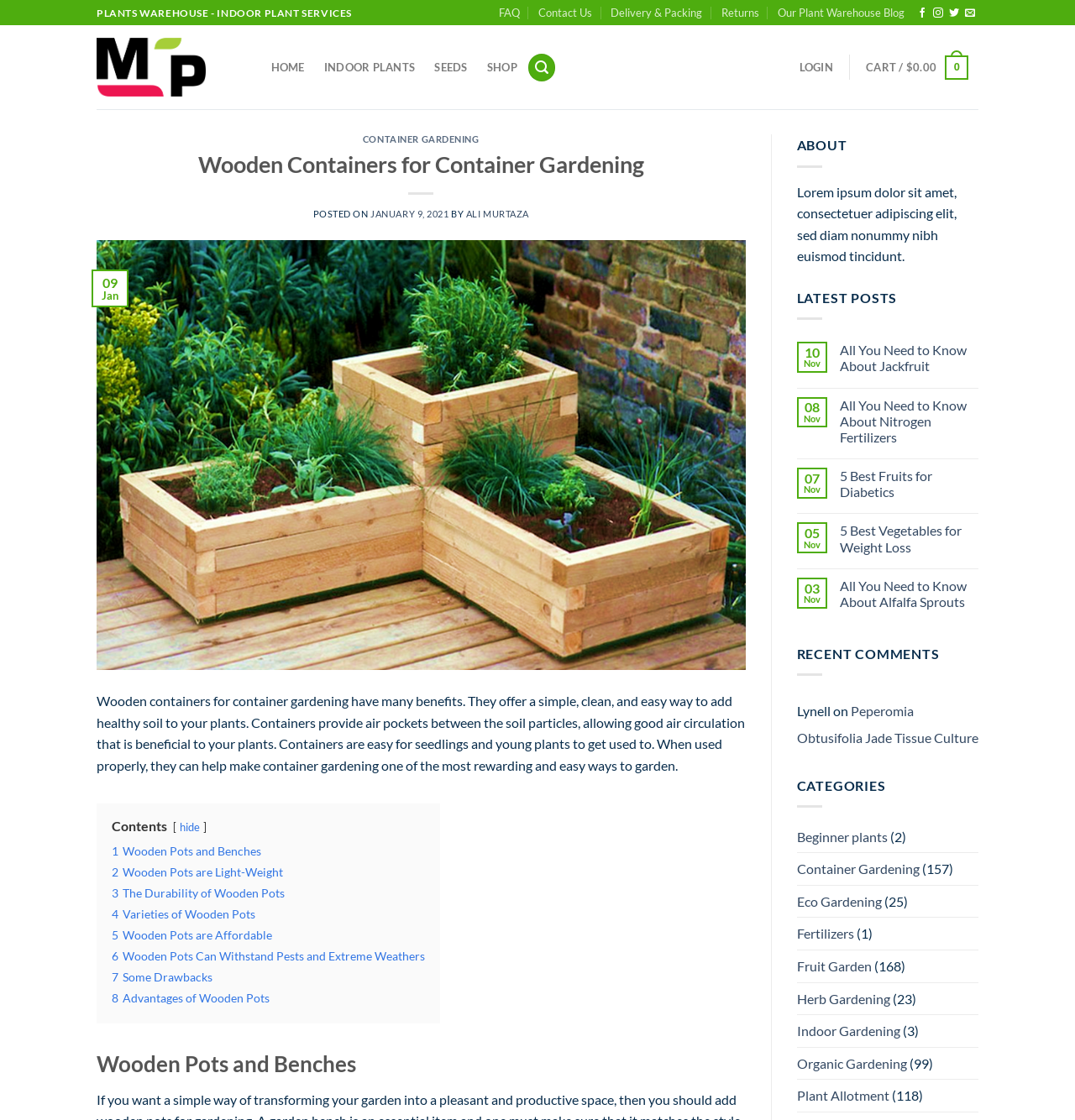Specify the bounding box coordinates of the area to click in order to follow the given instruction: "Click on the 'CONTAINER GARDENING' link."

[0.337, 0.12, 0.446, 0.129]